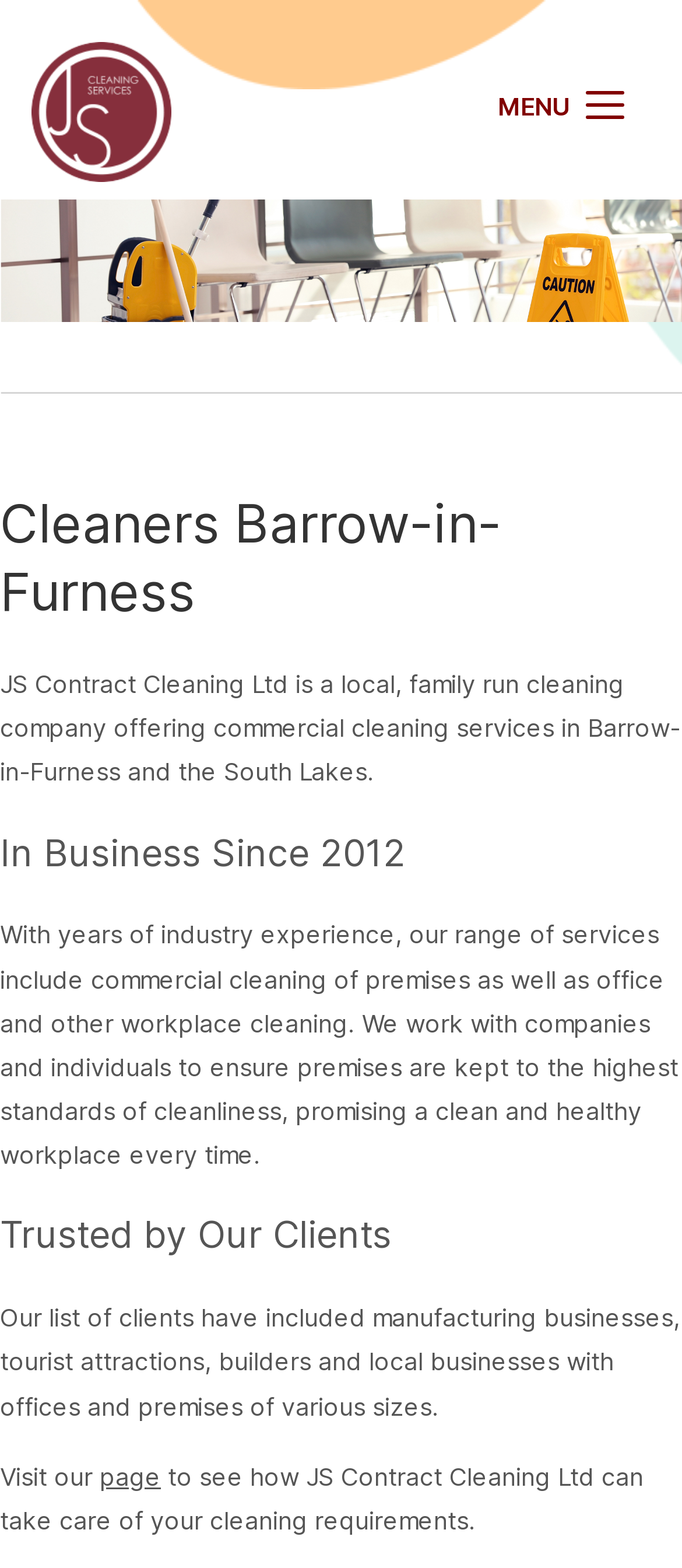What can be found on the company's page?
Kindly give a detailed and elaborate answer to the question.

According to the link element with the text 'page', which is part of the sentence 'Visit our page to see how JS Contract Cleaning Ltd can take care of your cleaning requirements.', the company's page contains information on how the company can take care of one's cleaning requirements.